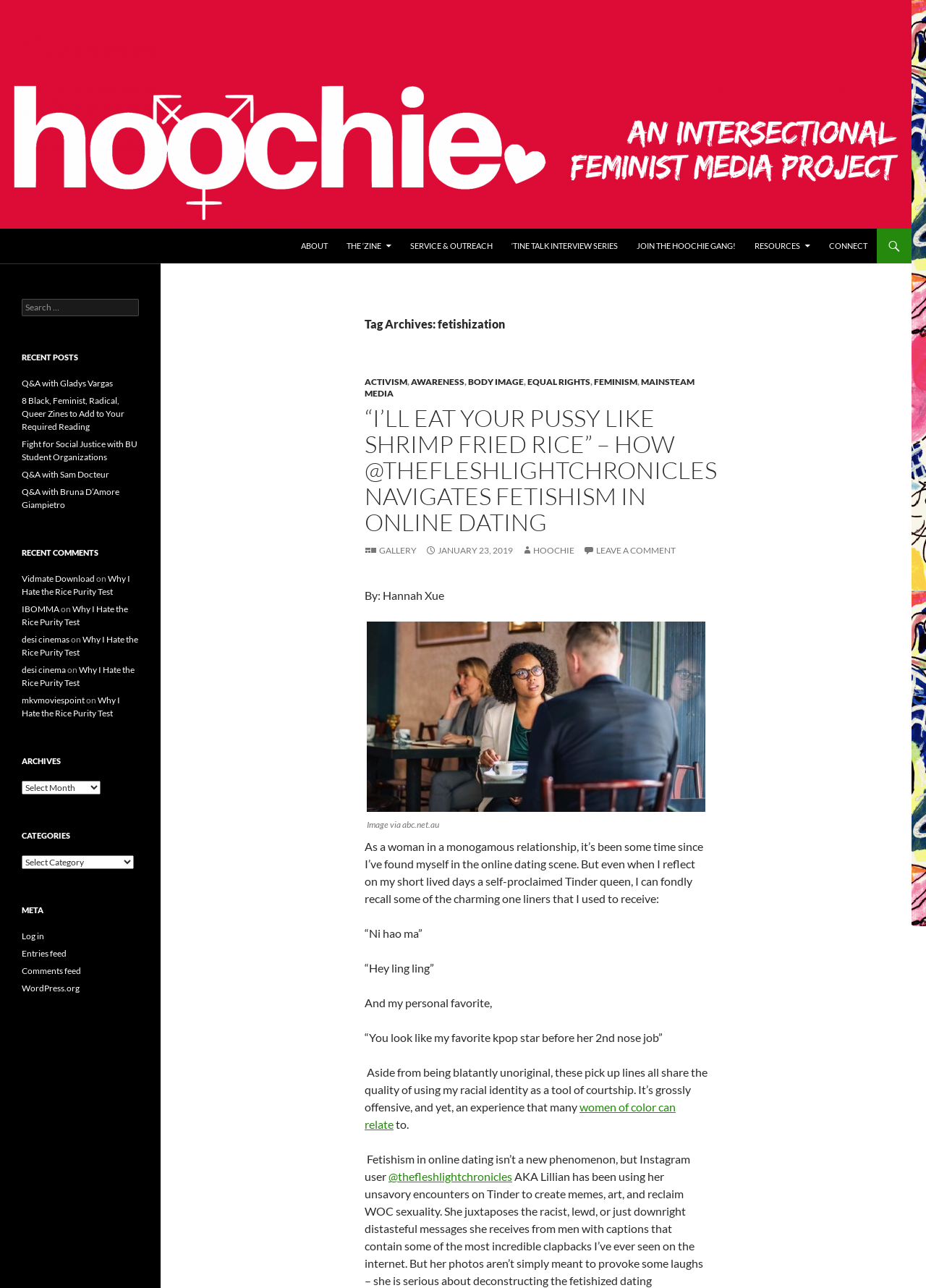Based on the element description Leave a comment, identify the bounding box of the UI element in the given webpage screenshot. The coordinates should be in the format (top-left x, top-left y, bottom-right x, bottom-right y) and must be between 0 and 1.

[0.63, 0.423, 0.73, 0.431]